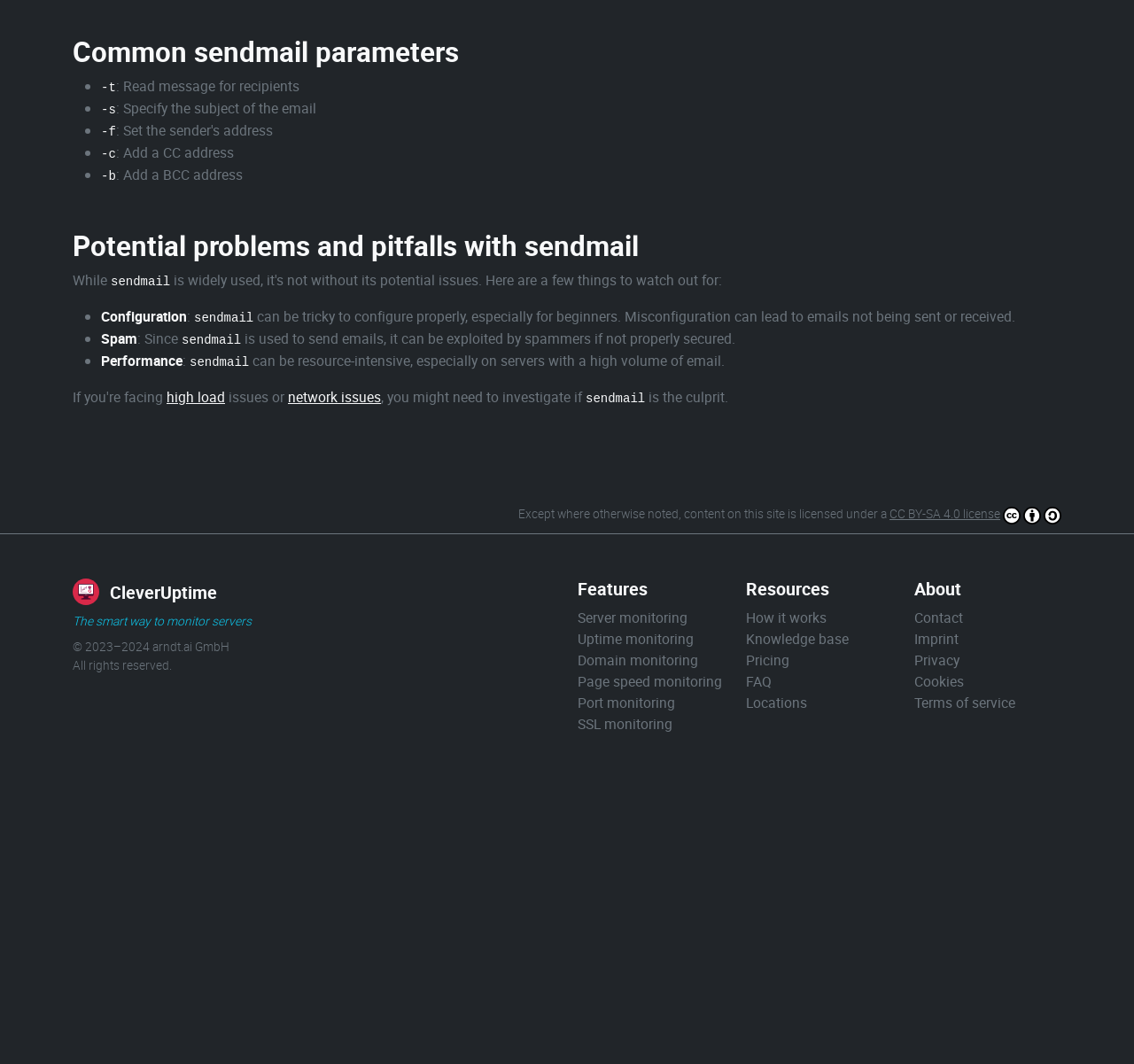Carefully examine the image and provide an in-depth answer to the question: What is the license for the content on this site?

The webpage indicates that except where otherwise noted, the content on this site is licensed under a CC BY-SA 4.0 license, which is a Creative Commons license that allows for sharing and adaptation of the content under certain conditions.